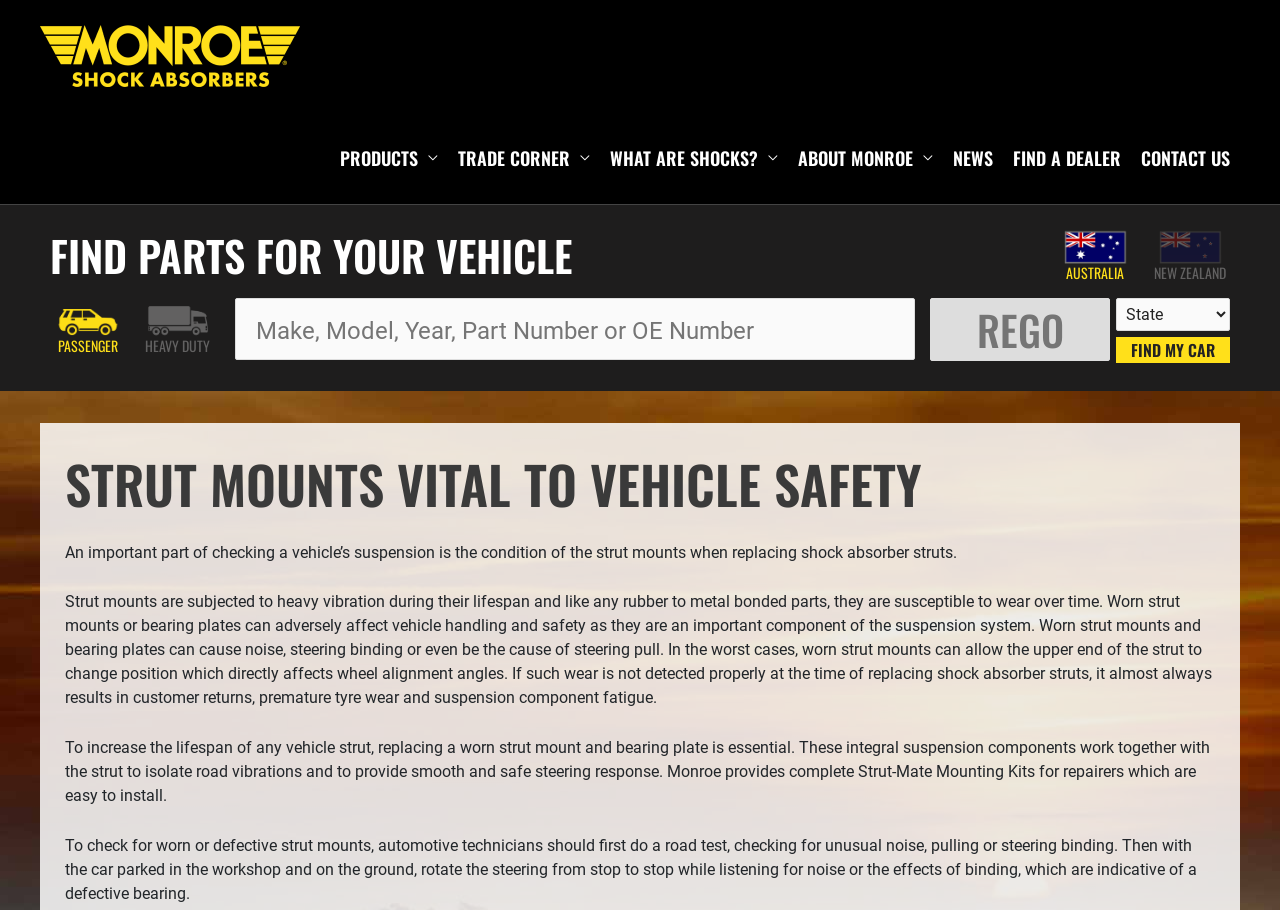Please specify the bounding box coordinates of the clickable region to carry out the following instruction: "Go to PRODUCTS". The coordinates should be four float numbers between 0 and 1, in the format [left, top, right, bottom].

[0.258, 0.123, 0.35, 0.224]